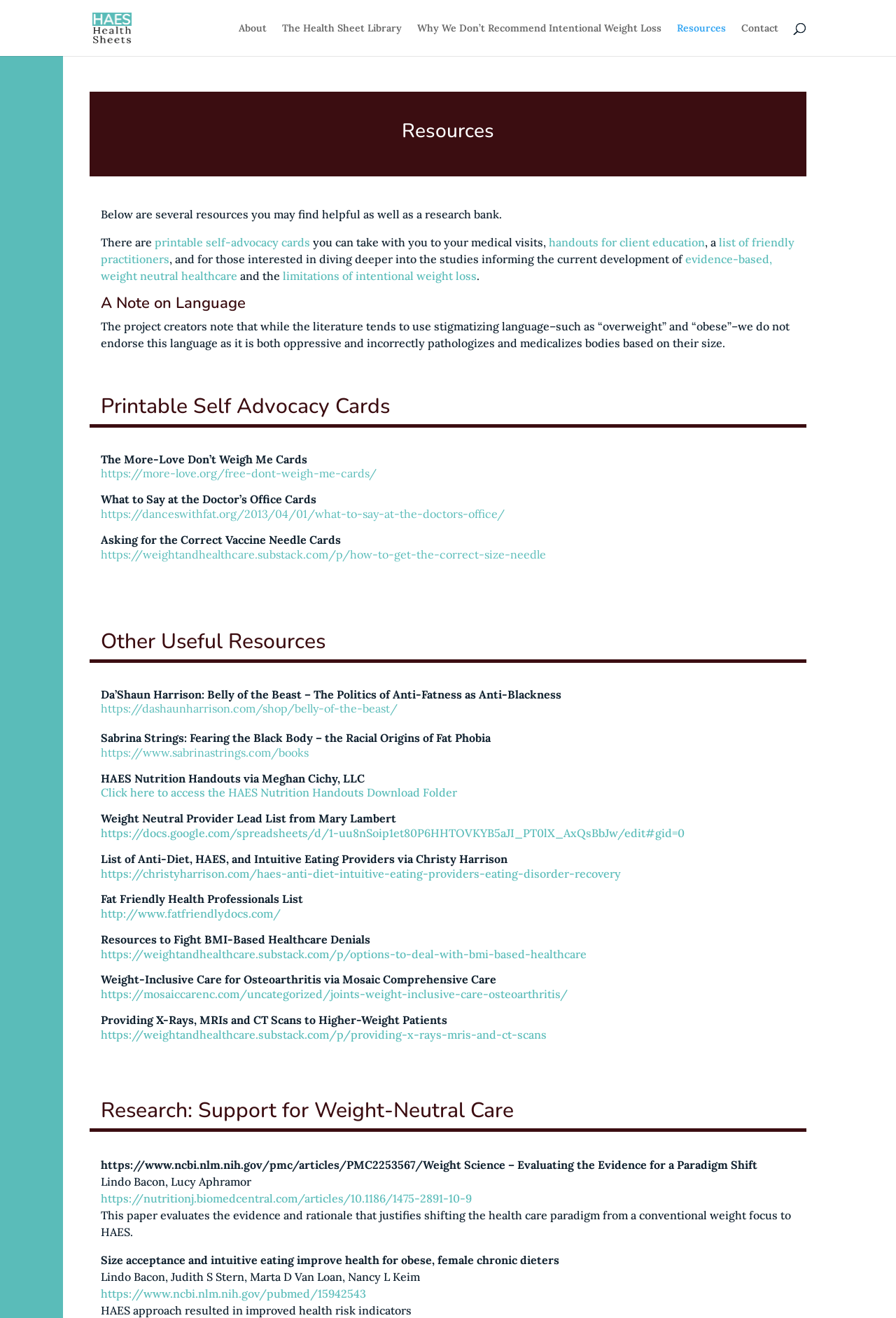What type of resources are listed under 'Other Useful Resources'?
Offer a detailed and exhaustive answer to the question.

The 'Other Useful Resources' section lists various resources, including books and articles, that may be helpful for individuals interested in learning more about HAES (Health at Every Size) and weight-neutral care.